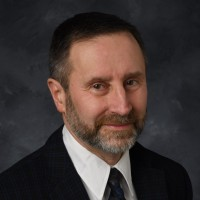Break down the image and provide a full description, noting any significant aspects.

The image features Dr. Von Stange, a seasoned professional with over 35 years of experience in student-centered housing. He is well-regarded in the field of higher education administration, serving as President of ACUHO-I and an adjunct assistant professor in the UI College of Education. Dr. Von Stange has a diverse background, having worked with both public and private institutions, and has been actively involved in crisis management and occupancy solutions, particularly in response to the challenges posed by COVID-19. His expertise extends across various areas, including new construction and program improvement in housing services.